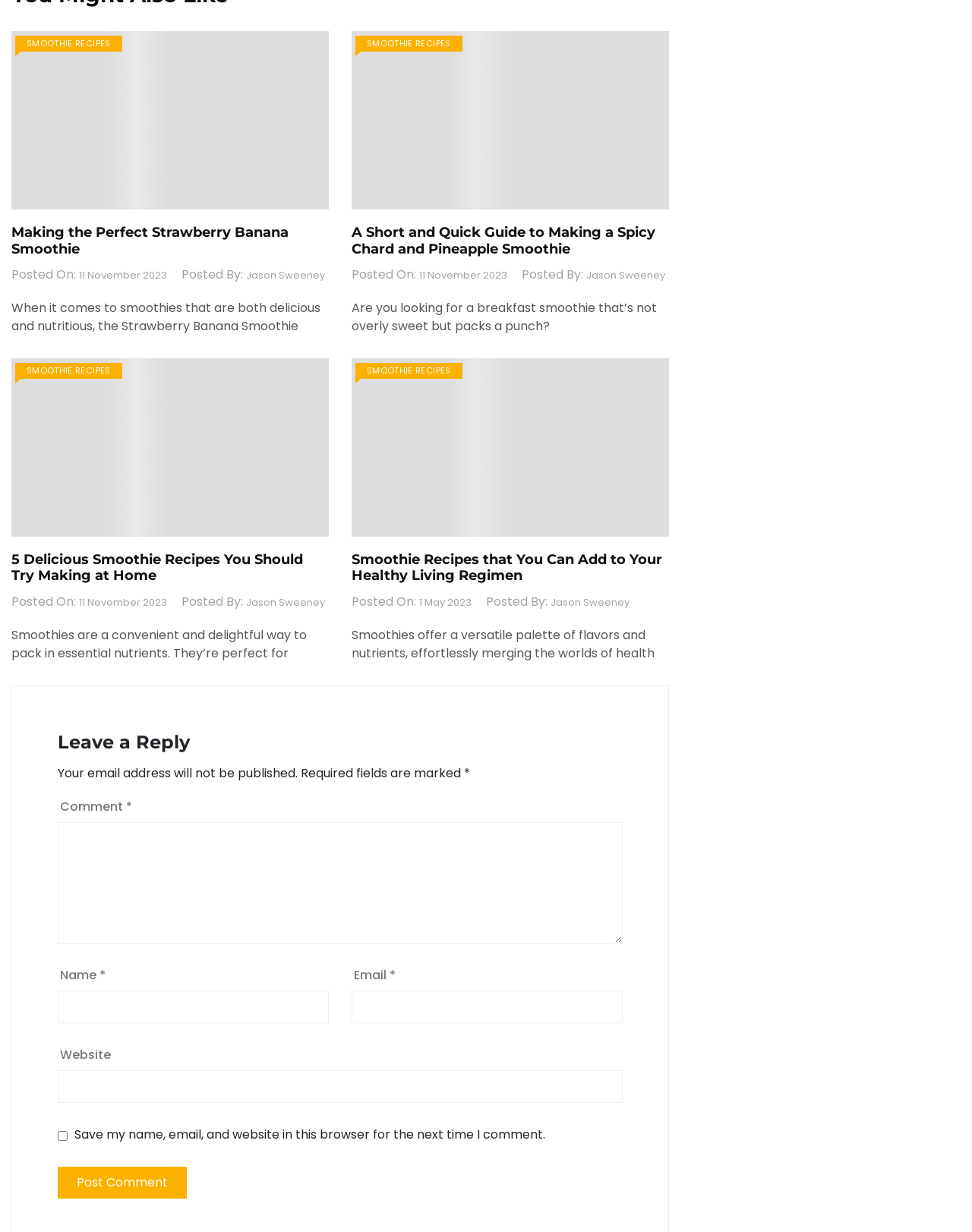Using the provided element description, identify the bounding box coordinates as (top-left x, top-left y, bottom-right x, bottom-right y). Ensure all values are between 0 and 1. Description: 11 November 2023

[0.081, 0.483, 0.172, 0.495]